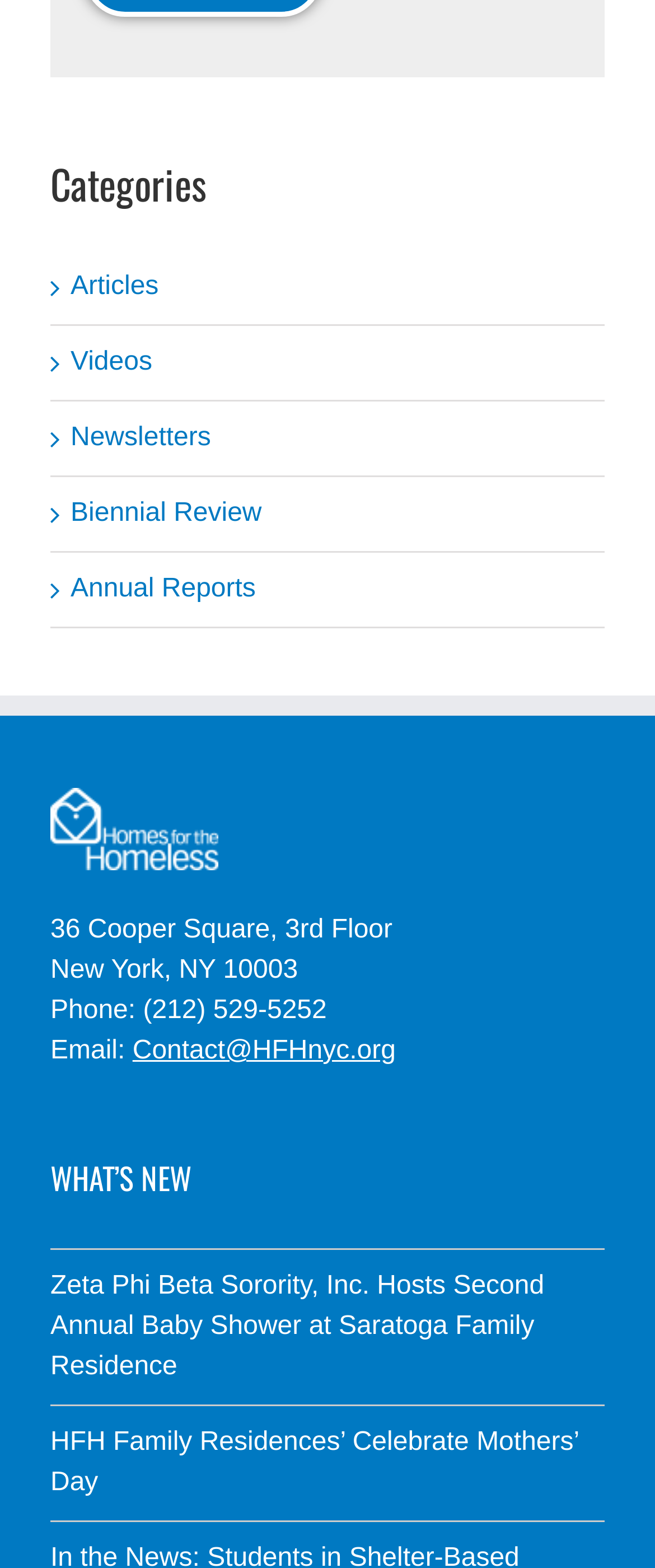What is the title of the first news article?
Answer briefly with a single word or phrase based on the image.

Zeta Phi Beta Sorority, Inc. Hosts Second Annual Baby Shower at Saratoga Family Residence